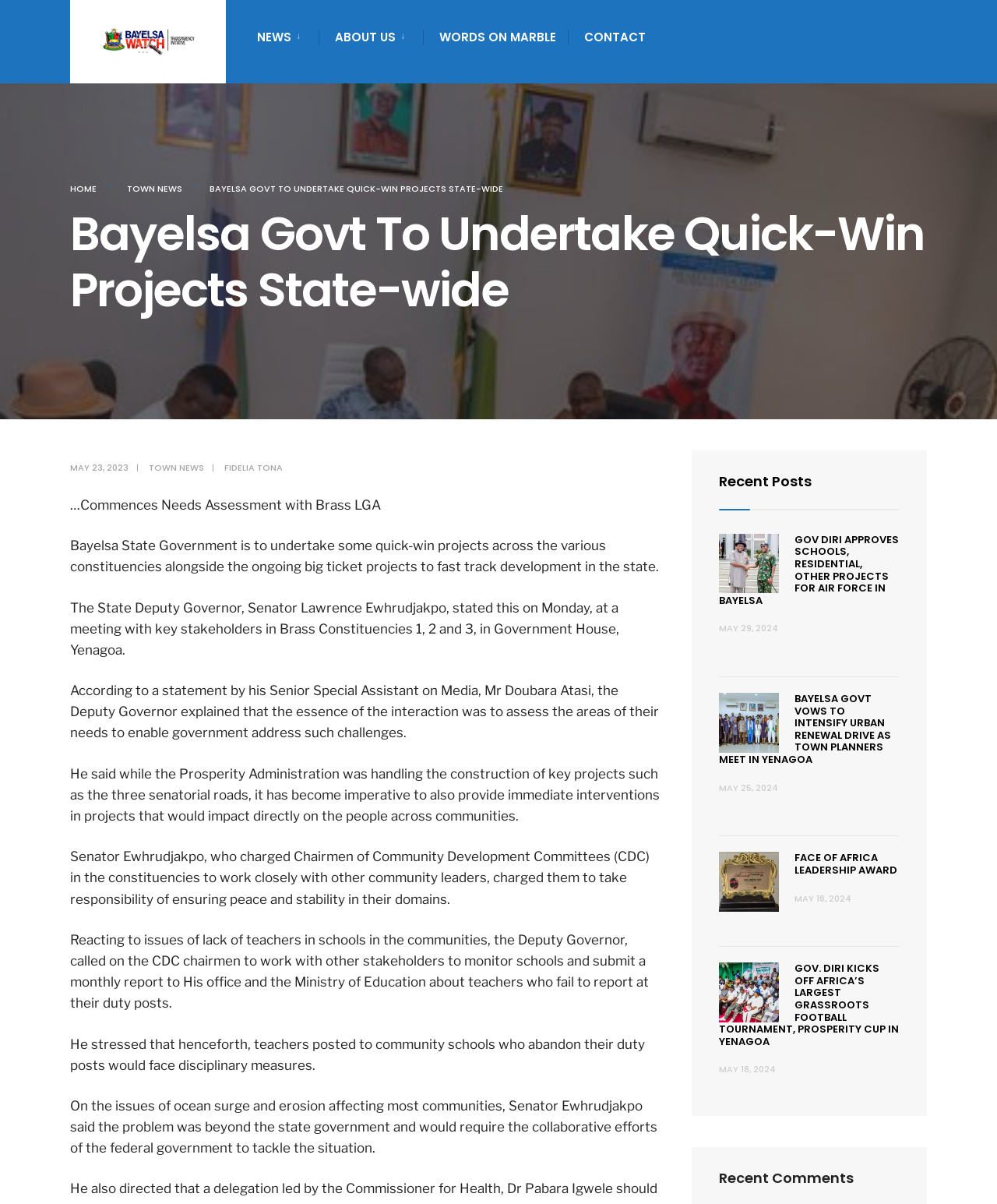Find the bounding box coordinates for the area that must be clicked to perform this action: "Search for watches".

None